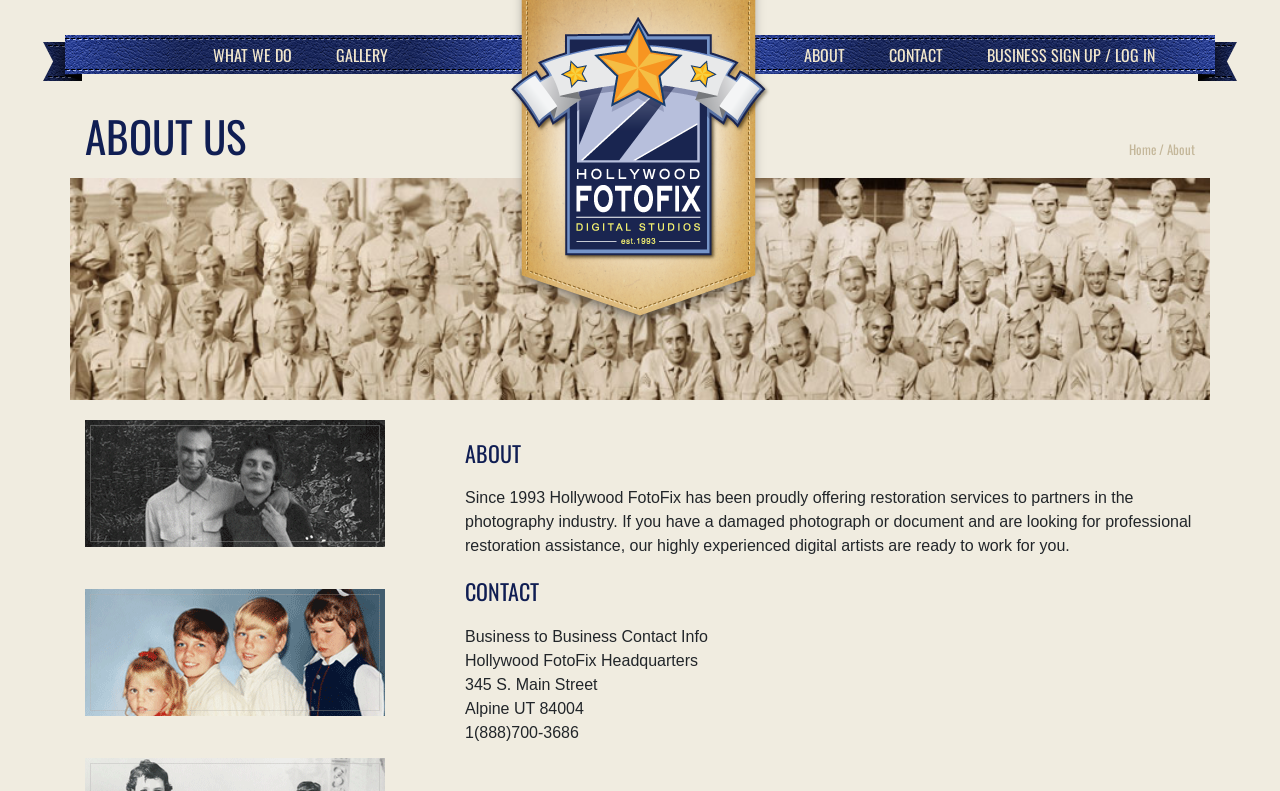Using the information shown in the image, answer the question with as much detail as possible: What is the purpose of Hollywood FotoFix?

By analyzing the StaticText element 'Since 1993 Hollywood FotoFix has been proudly offering restoration services to partners in the photography industry.', it is clear that the purpose of Hollywood FotoFix is to support partners in the photography industry.